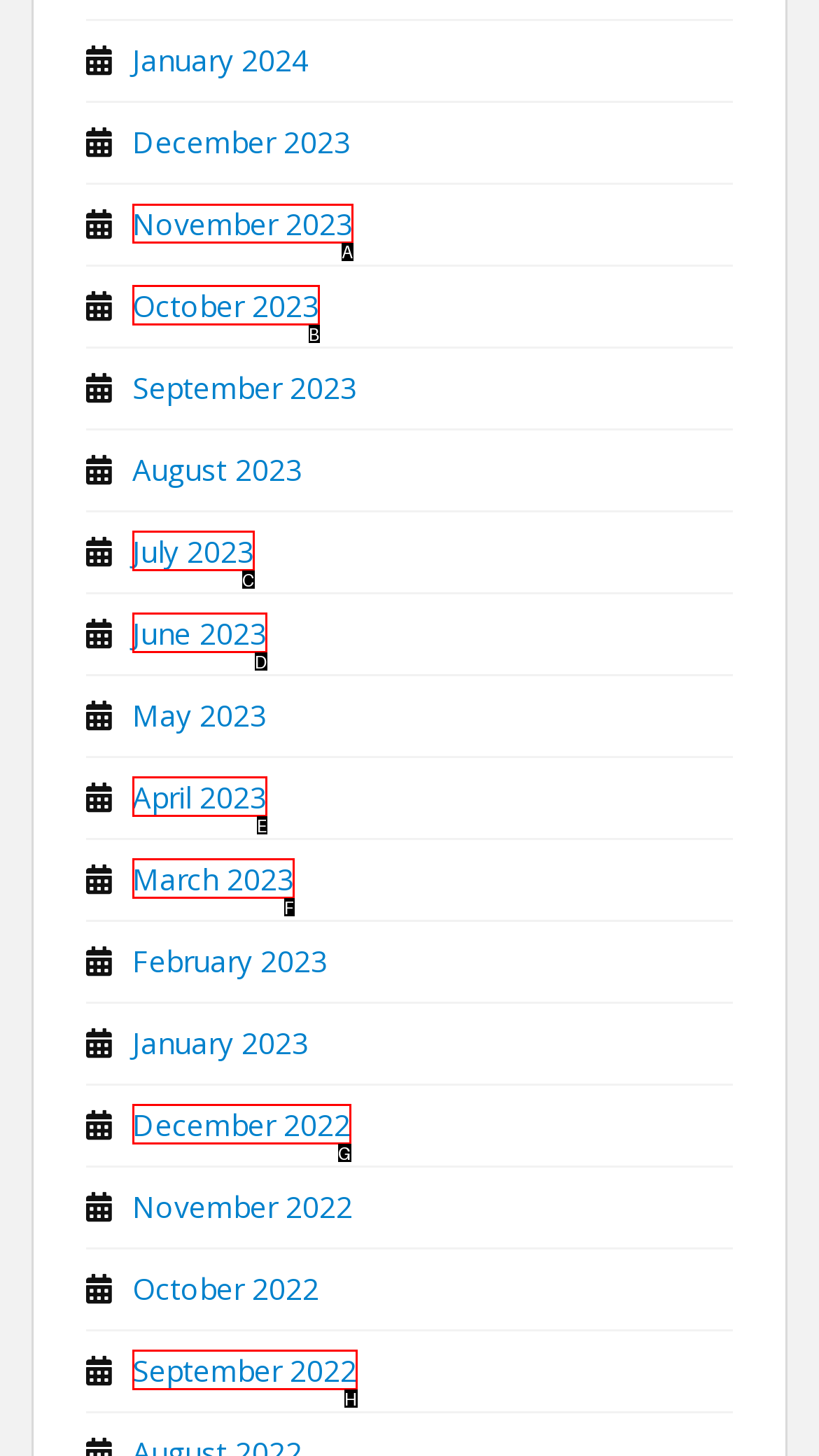Determine which HTML element should be clicked to carry out the following task: browse November 2023 Respond with the letter of the appropriate option.

A